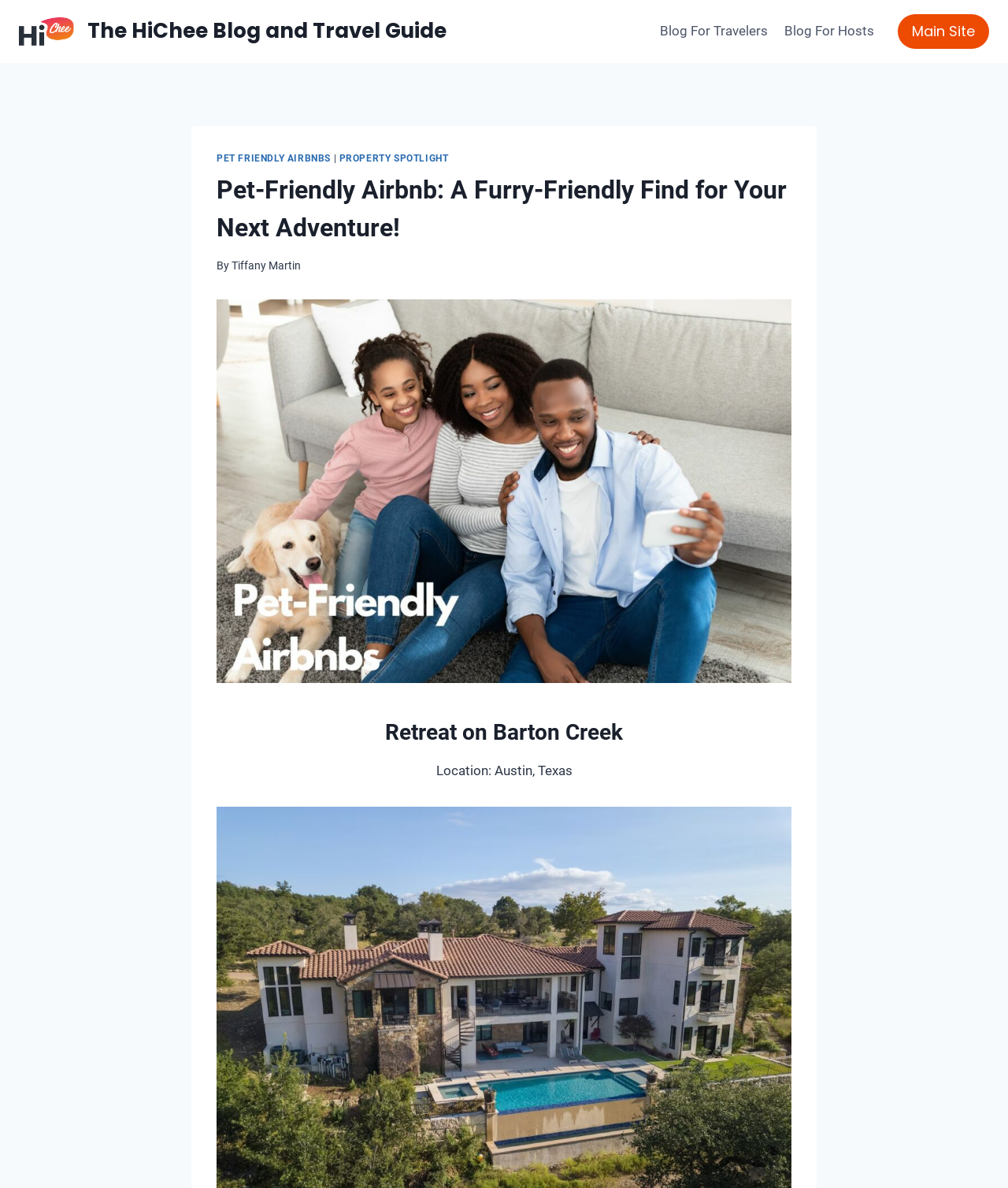Answer the following query with a single word or phrase:
What is the name of the TV show that featured the Airbnb?

Walker